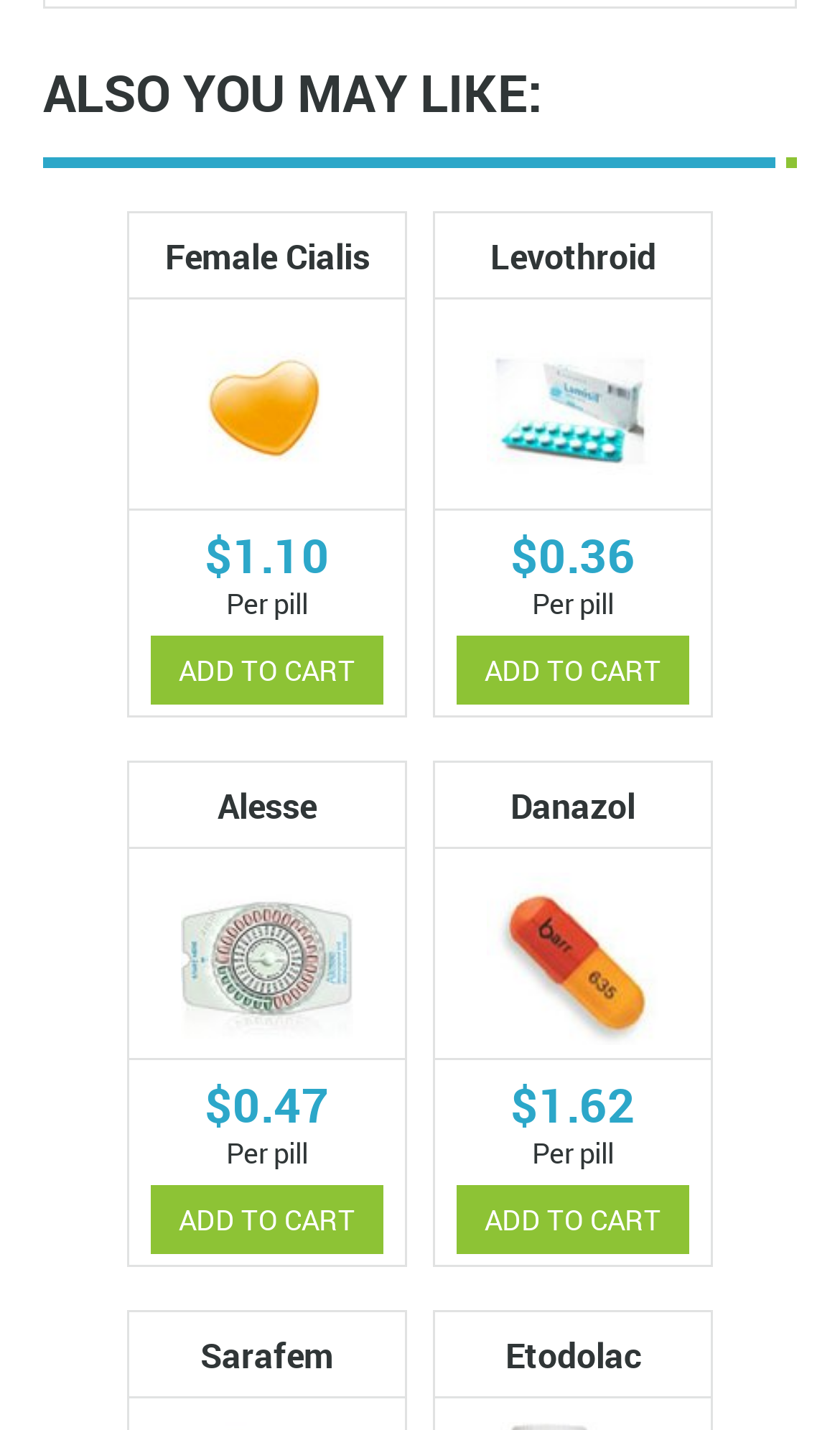Highlight the bounding box coordinates of the element that should be clicked to carry out the following instruction: "View Danazol". The coordinates must be given as four float numbers ranging from 0 to 1, i.e., [left, top, right, bottom].

[0.518, 0.534, 0.846, 0.594]